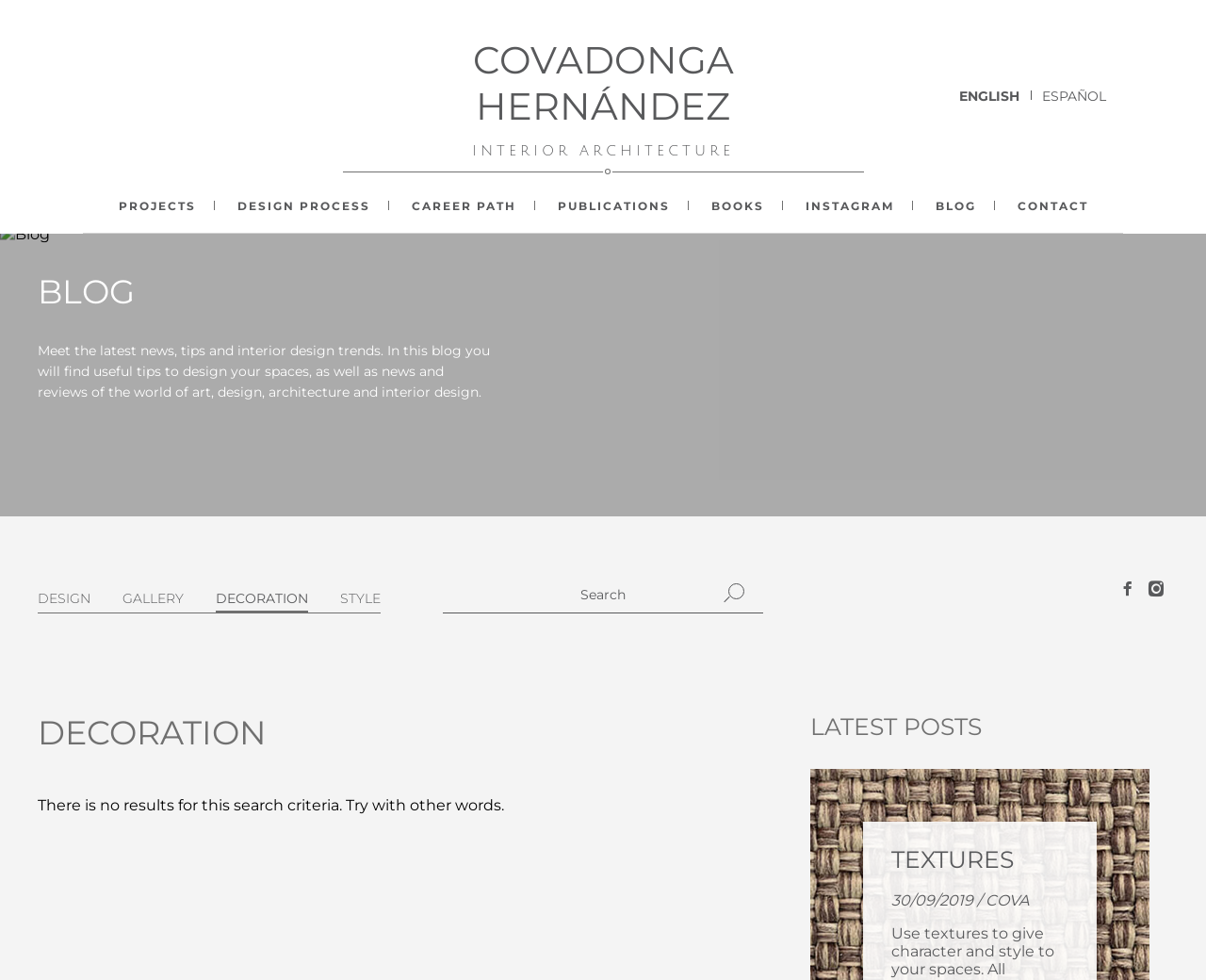Please identify the bounding box coordinates of the element I need to click to follow this instruction: "Search for something".

[0.367, 0.588, 0.633, 0.626]